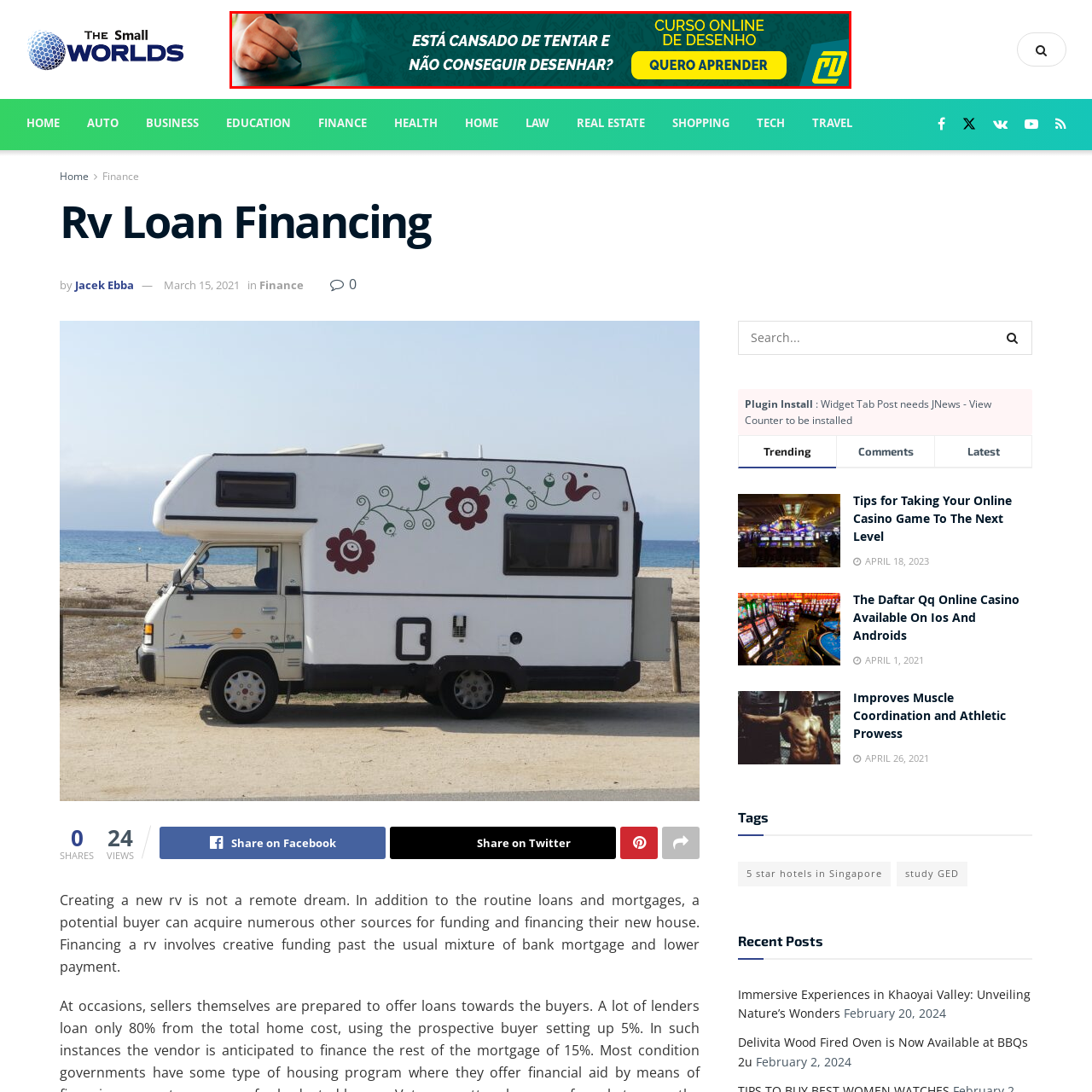Inspect the image surrounded by the red outline and respond to the question with a brief word or phrase:
What is the person in the image holding?

A stylus